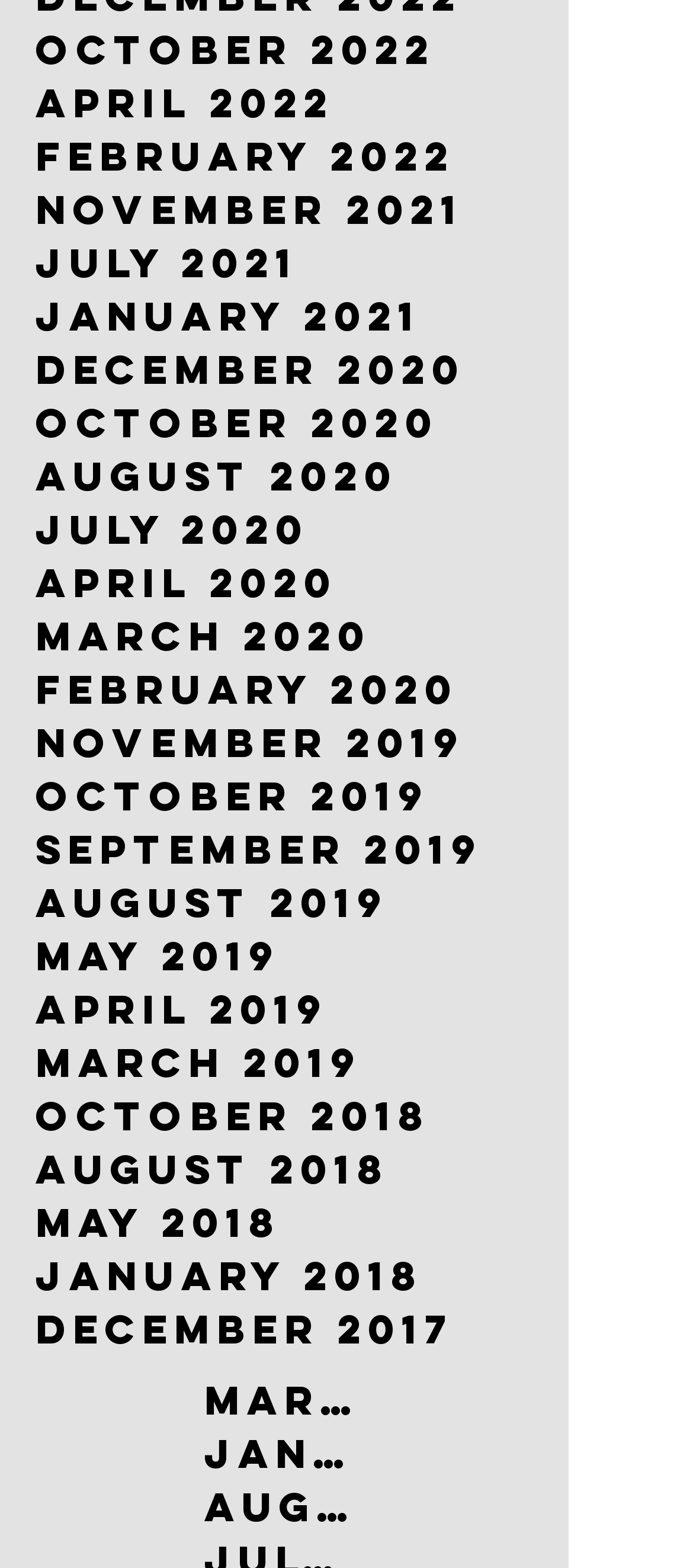Provide your answer to the question using just one word or phrase: How many links are on the webpage?

252